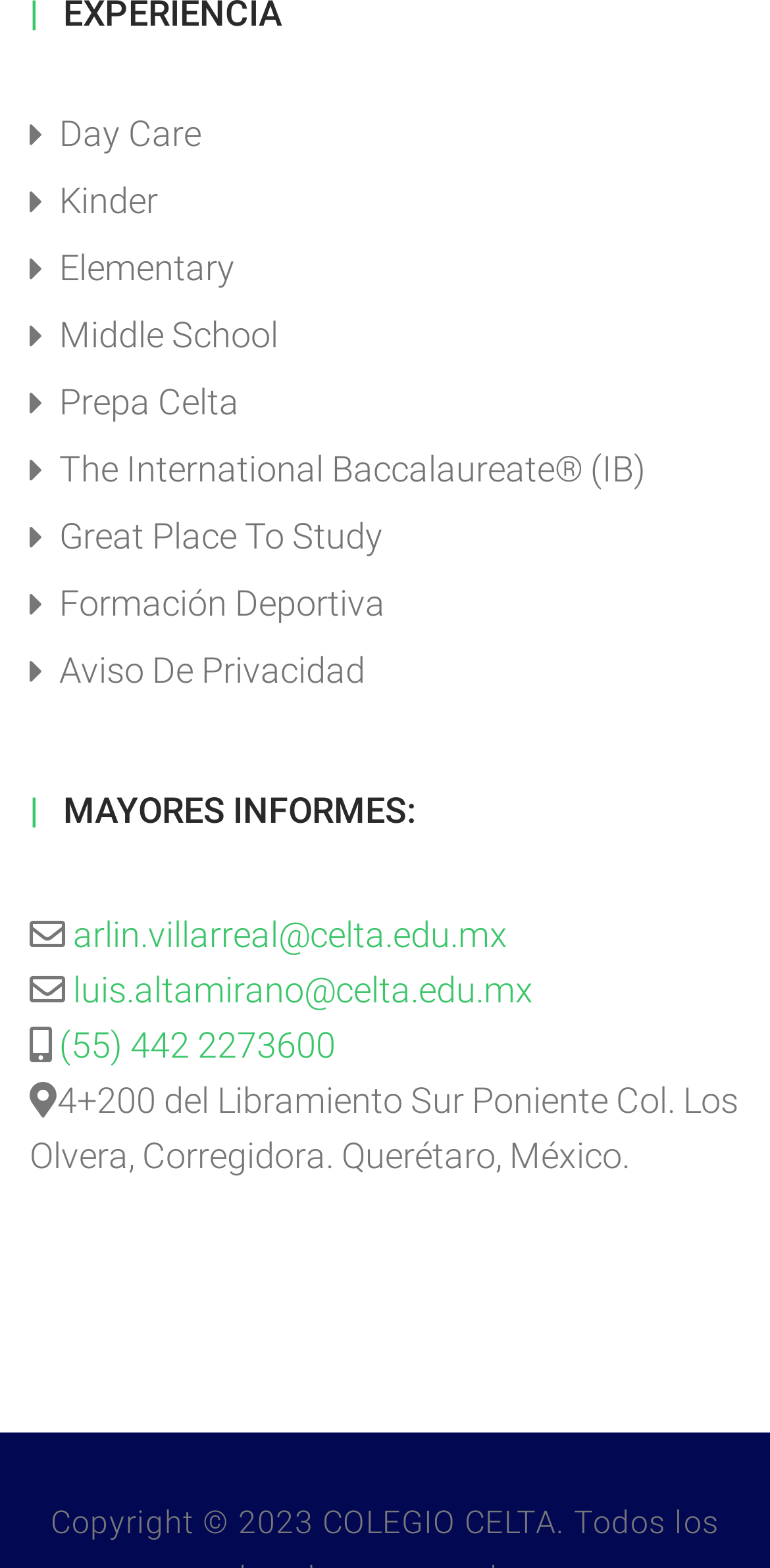What is the location of the institution?
Answer with a single word or phrase, using the screenshot for reference.

Querétaro, México